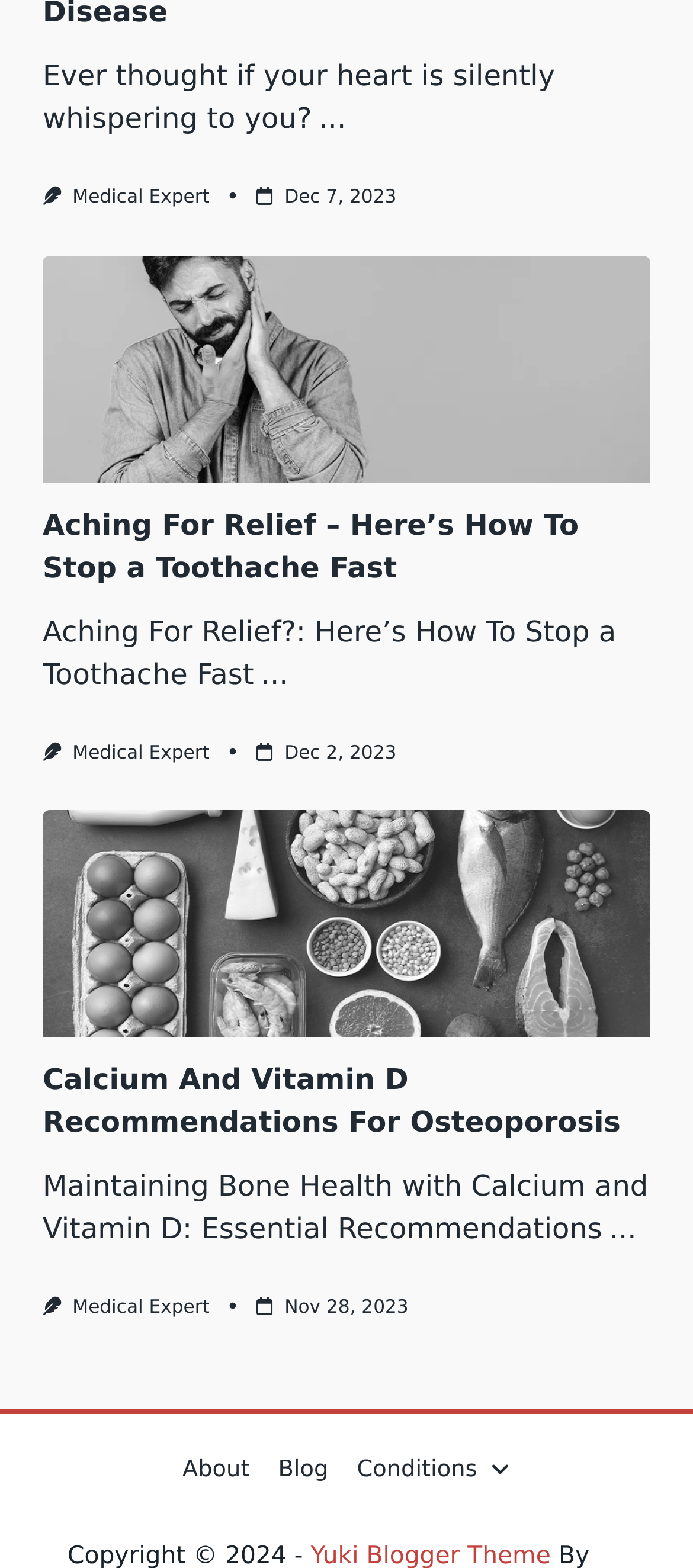Identify the bounding box coordinates for the UI element described as: "MENU".

None